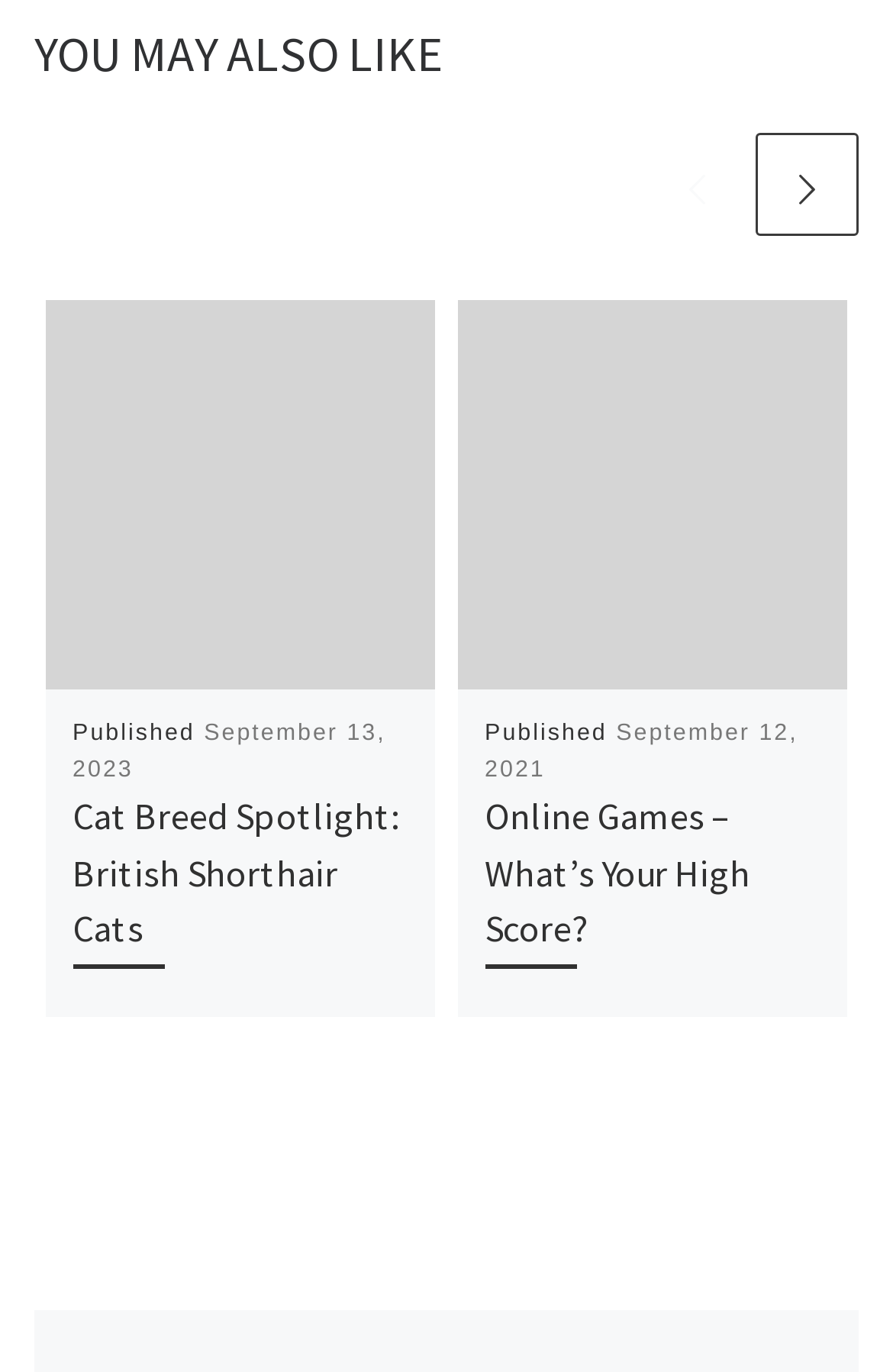Using floating point numbers between 0 and 1, provide the bounding box coordinates in the format (top-left x, top-left y, bottom-right x, bottom-right y). Locate the UI element described here: September 12, 2021

[0.543, 0.526, 0.894, 0.57]